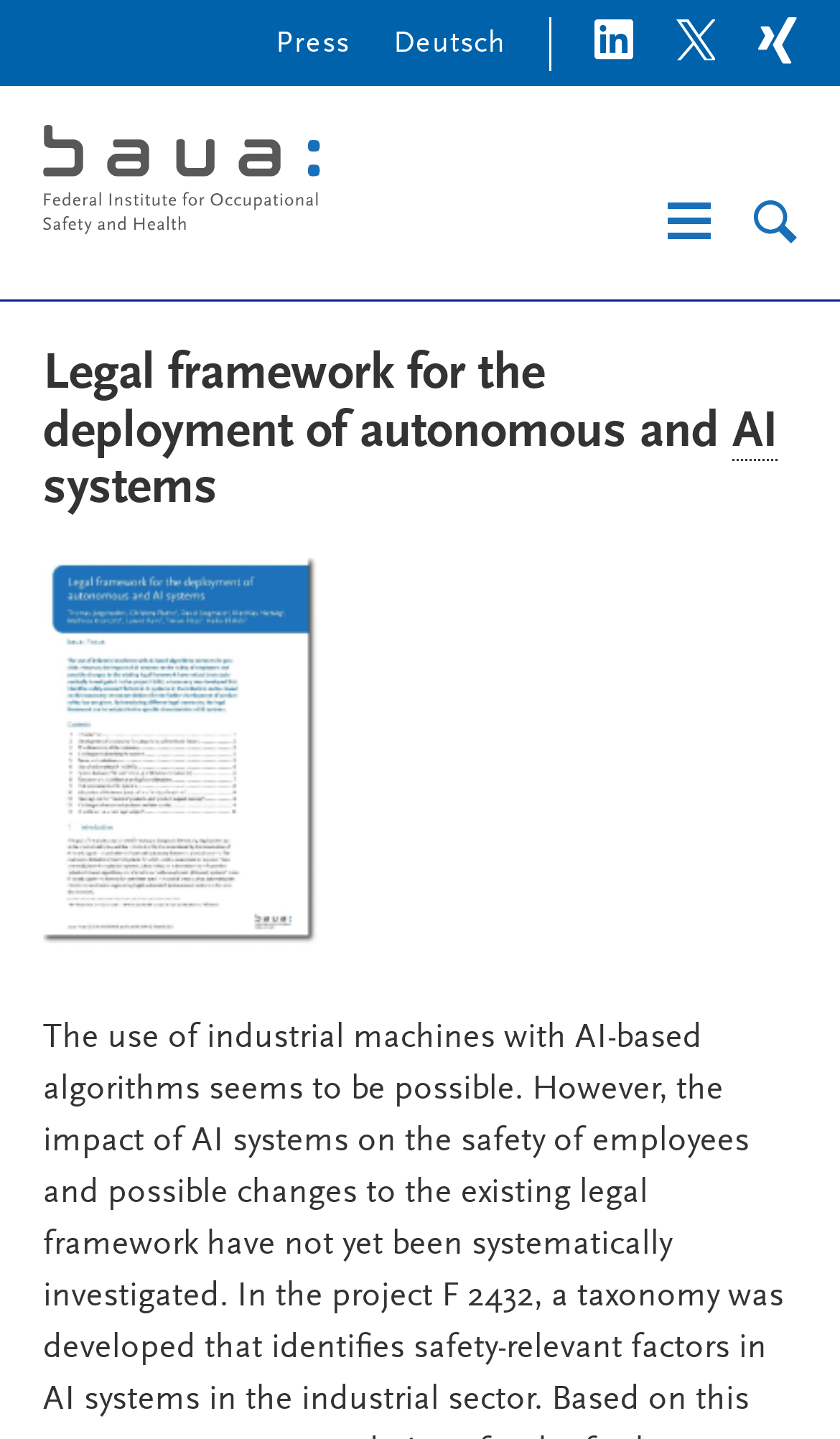What is the purpose of the button 'NAVIGATIONOEFFNEN'?
Based on the content of the image, thoroughly explain and answer the question.

I inferred the purpose of the button by its name 'NAVIGATIONOEFFNEN', which suggests that it is used to open or expand the navigation menu.